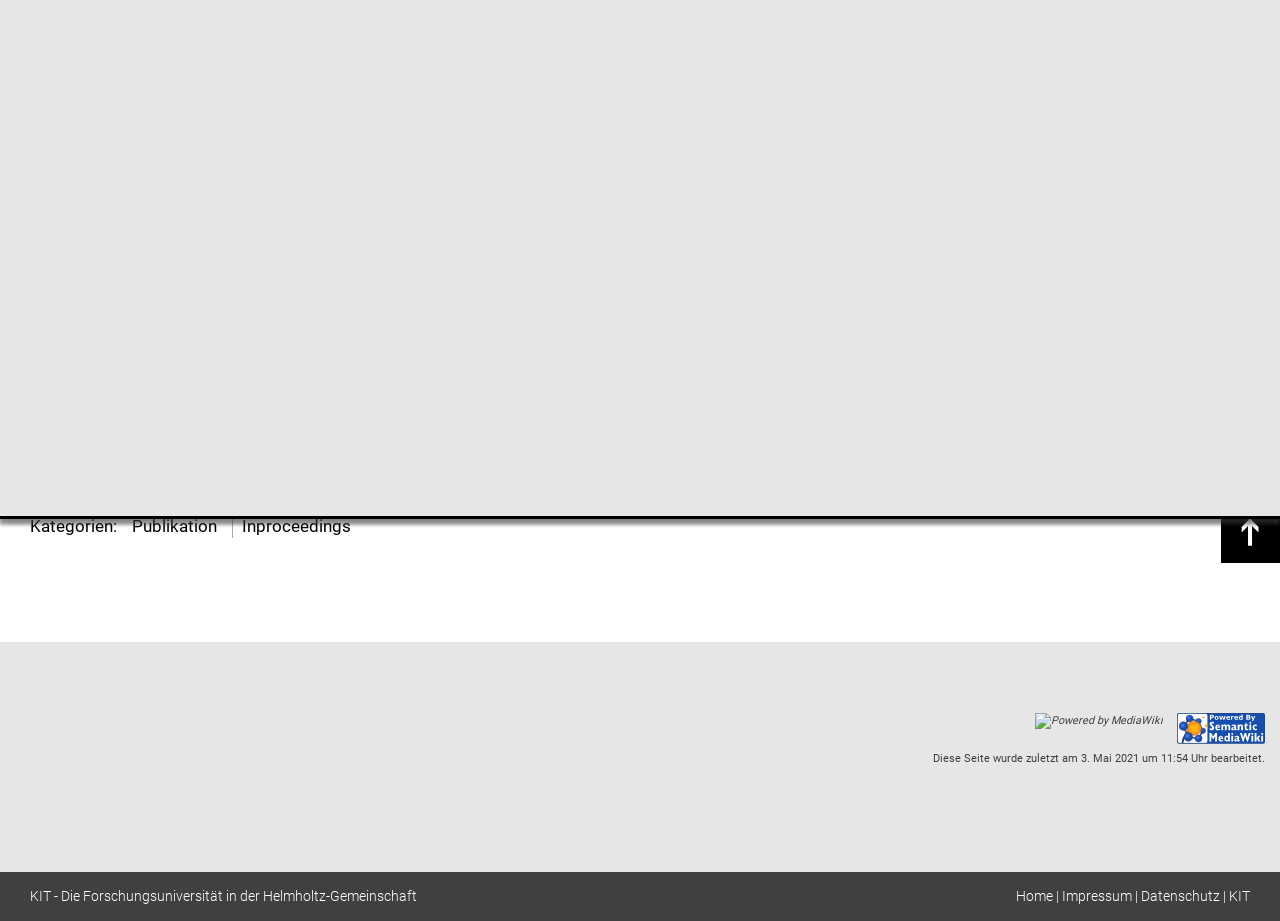Given the element description, predict the bounding box coordinates in the format (top-left x, top-left y, bottom-right x, bottom-right y). Make sure all values are between 0 and 1. Here is the element description: Media:Reforgiato

[0.058, 0.281, 0.161, 0.303]